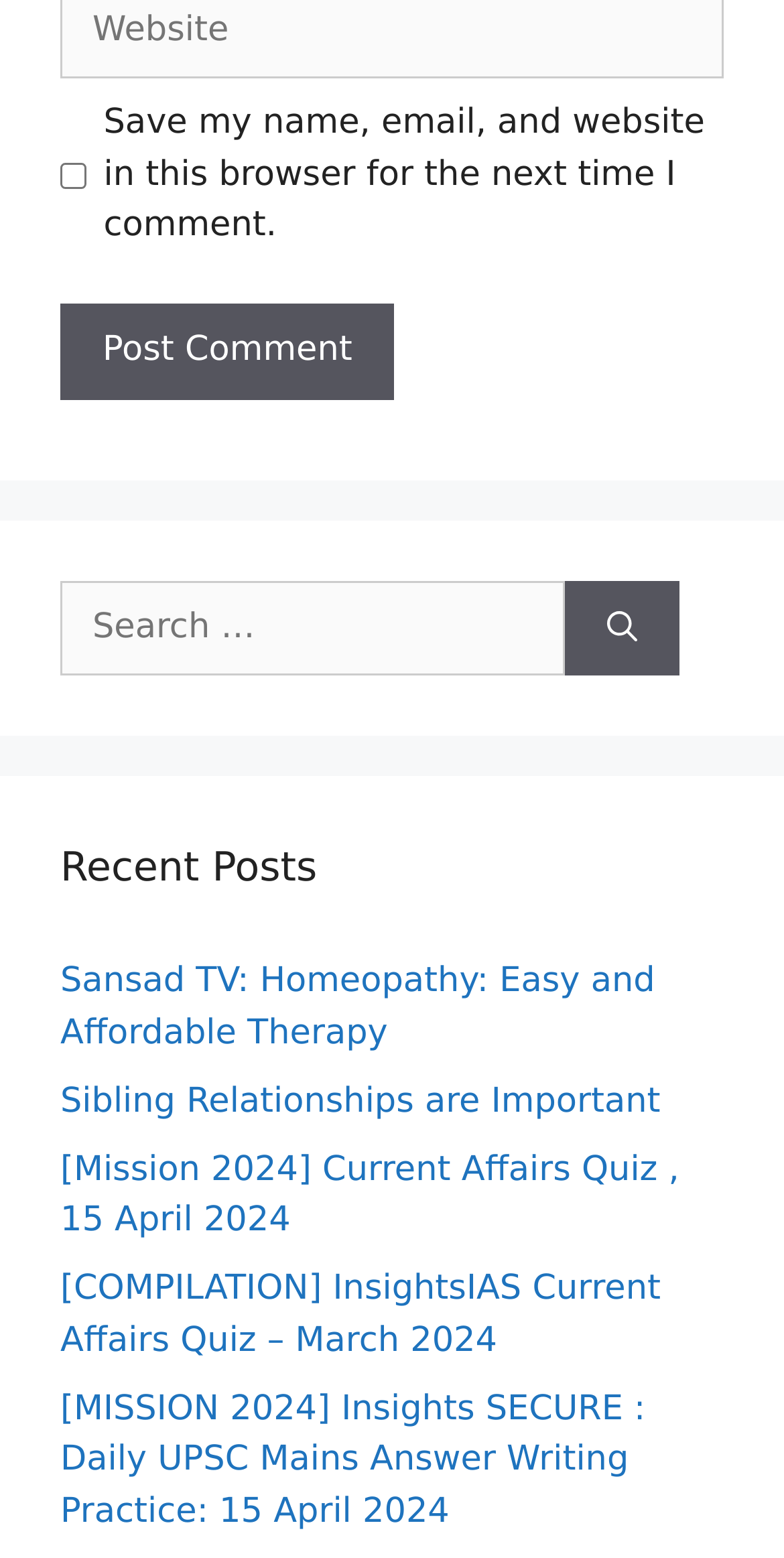Can you provide the bounding box coordinates for the element that should be clicked to implement the instruction: "Click the search button"?

[0.721, 0.373, 0.867, 0.434]